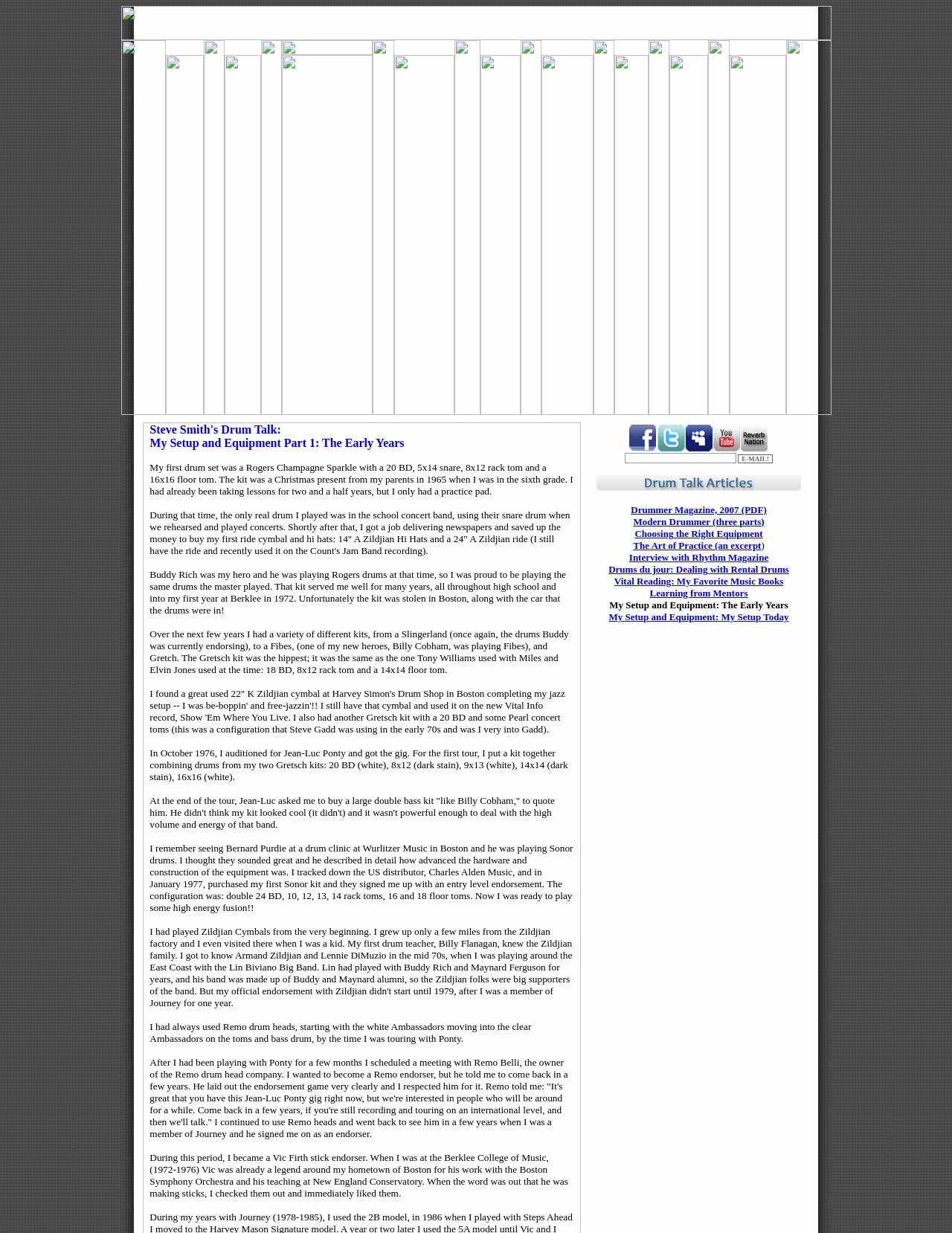What is the height of the first cell in the first row? Refer to the image and provide a one-word or short phrase answer.

0.332